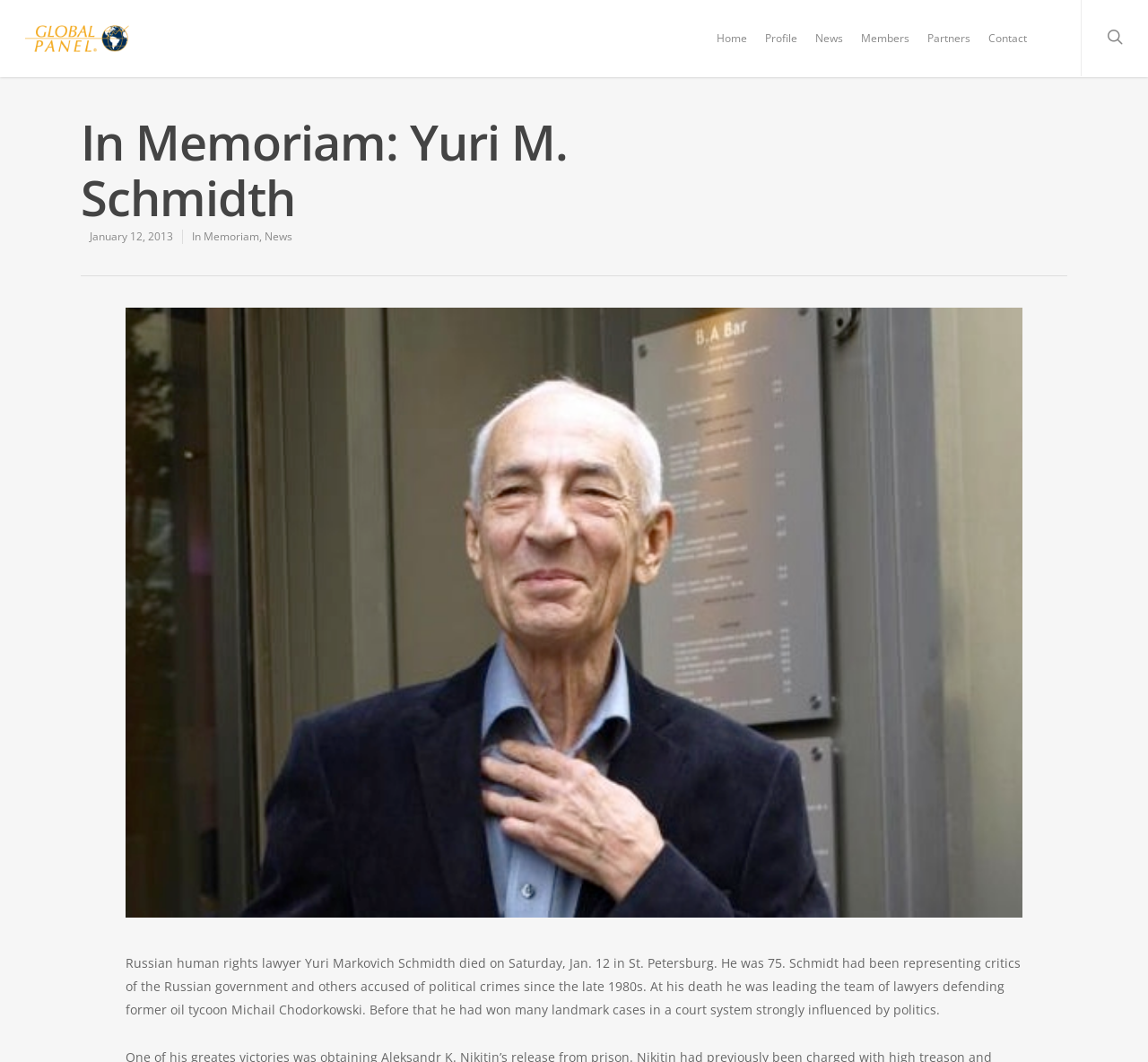Kindly determine the bounding box coordinates for the clickable area to achieve the given instruction: "visit Home page".

[0.624, 0.024, 0.651, 0.073]